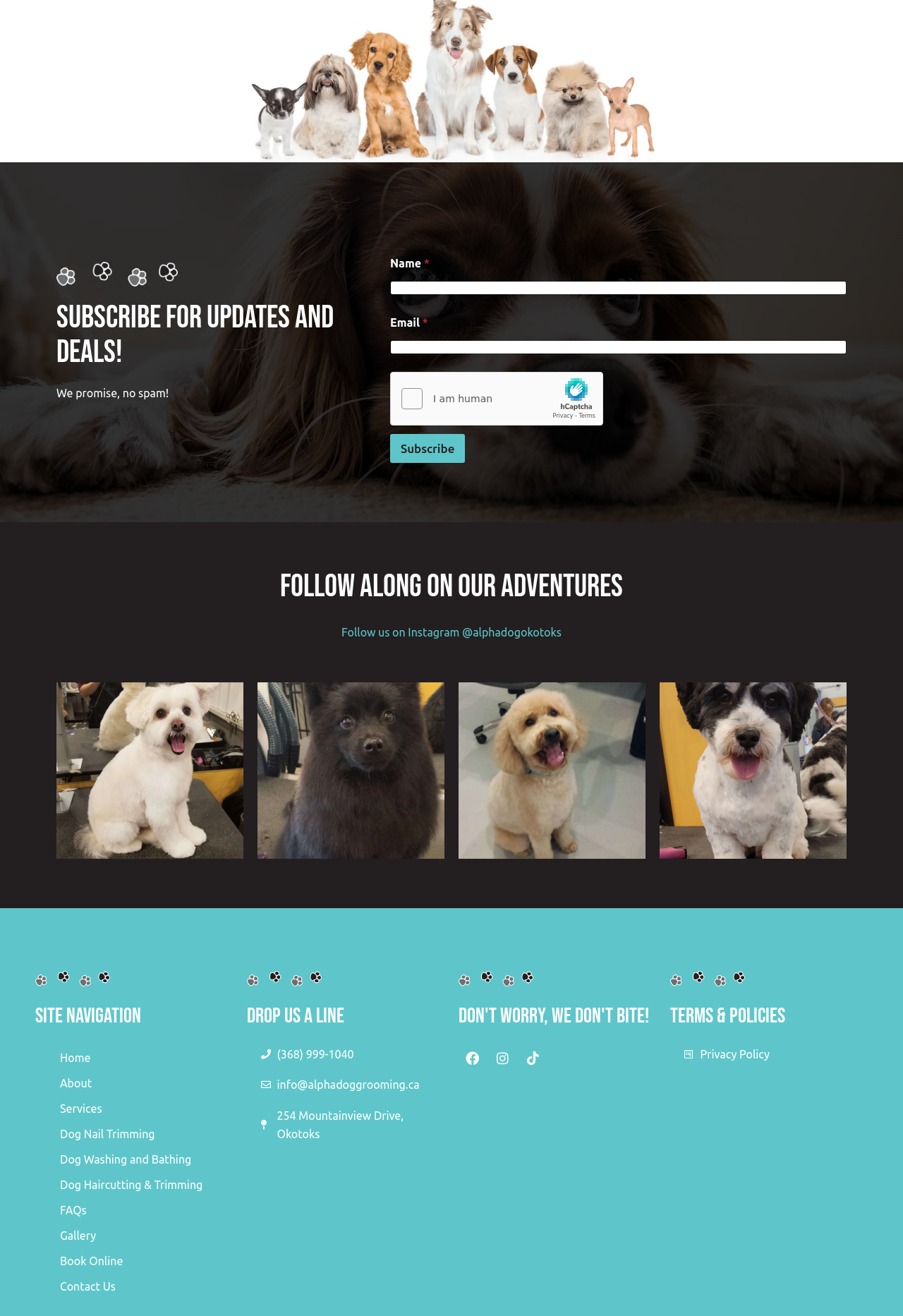Show the bounding box coordinates for the element that needs to be clicked to execute the following instruction: "Subscribe to updates and deals". Provide the coordinates in the form of four float numbers between 0 and 1, i.e., [left, top, right, bottom].

[0.432, 0.33, 0.515, 0.352]